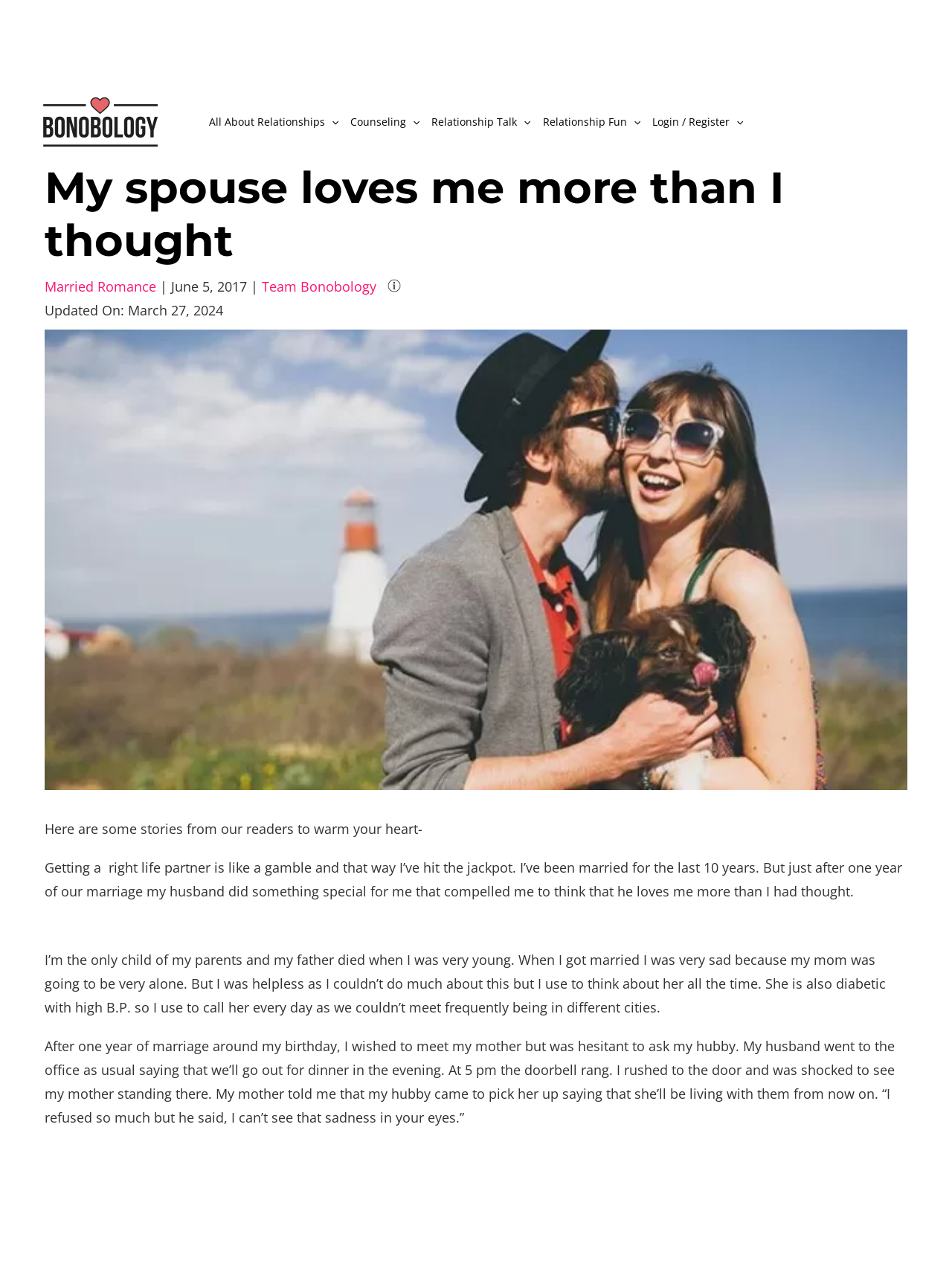Determine the bounding box coordinates of the target area to click to execute the following instruction: "Toggle the Login / Register menu."

[0.766, 0.084, 0.781, 0.105]